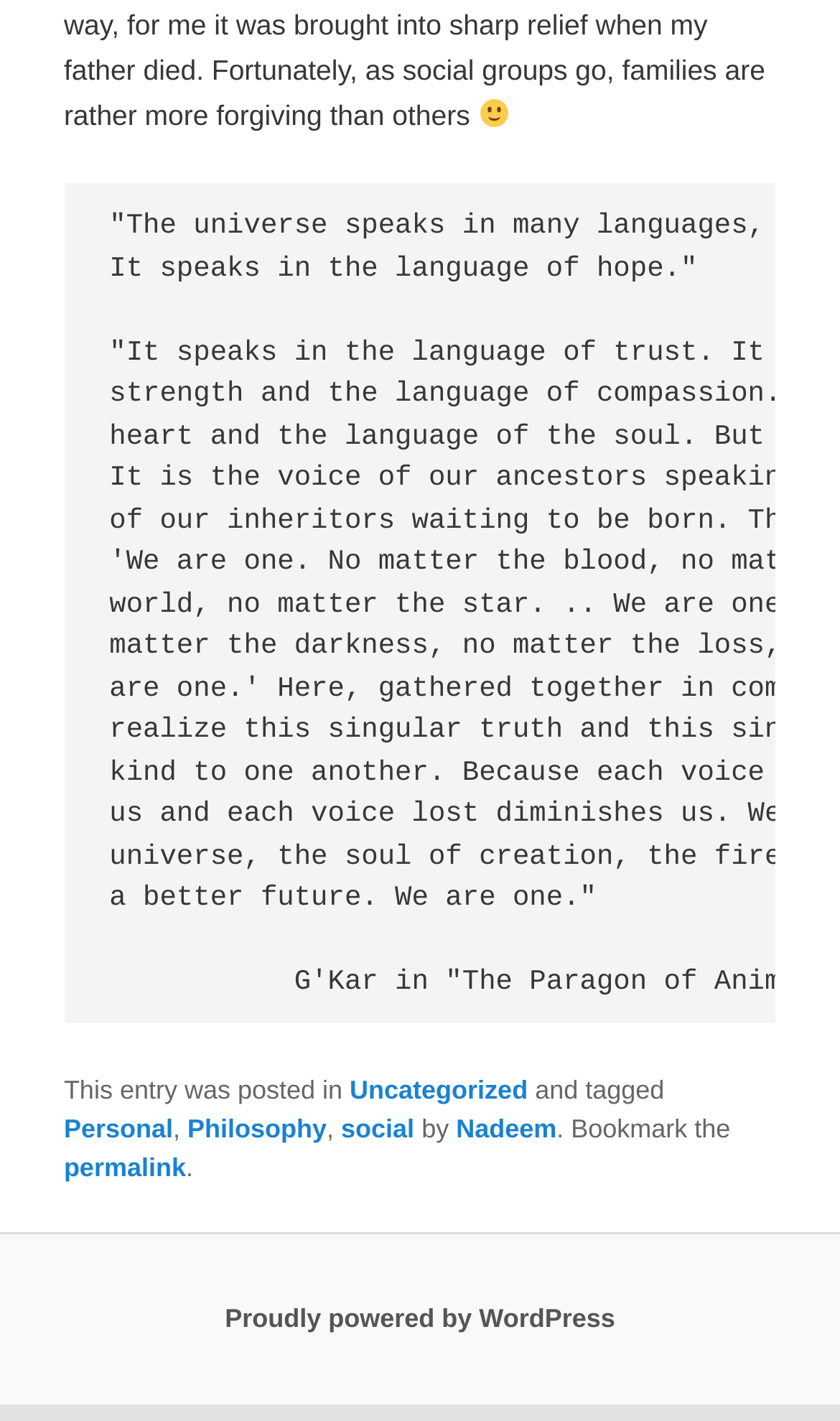Based on the element description "Uncategorized", predict the bounding box coordinates of the UI element.

[0.416, 0.756, 0.628, 0.777]